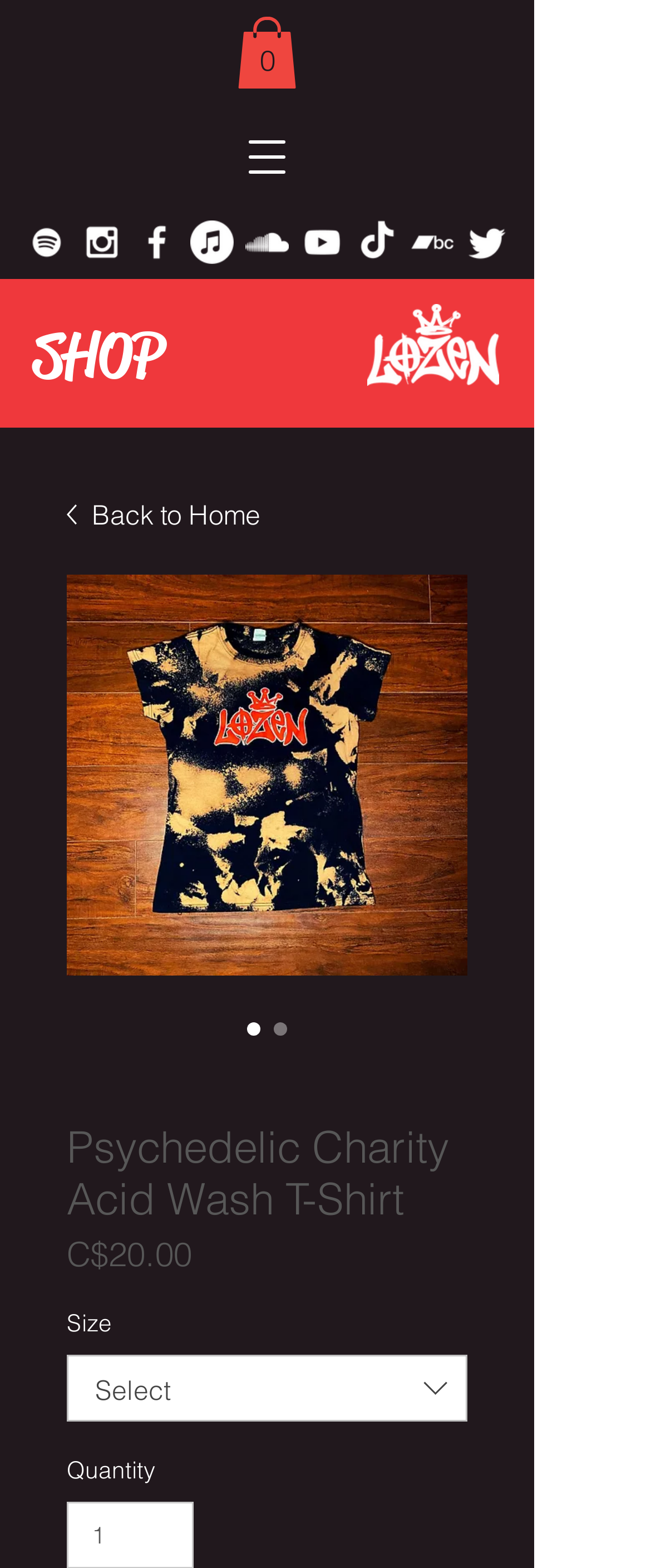Identify the bounding box for the UI element described as: "parent_node: 0 aria-label="Open navigation menu"". Ensure the coordinates are four float numbers between 0 and 1, formatted as [left, top, right, bottom].

[0.346, 0.074, 0.474, 0.127]